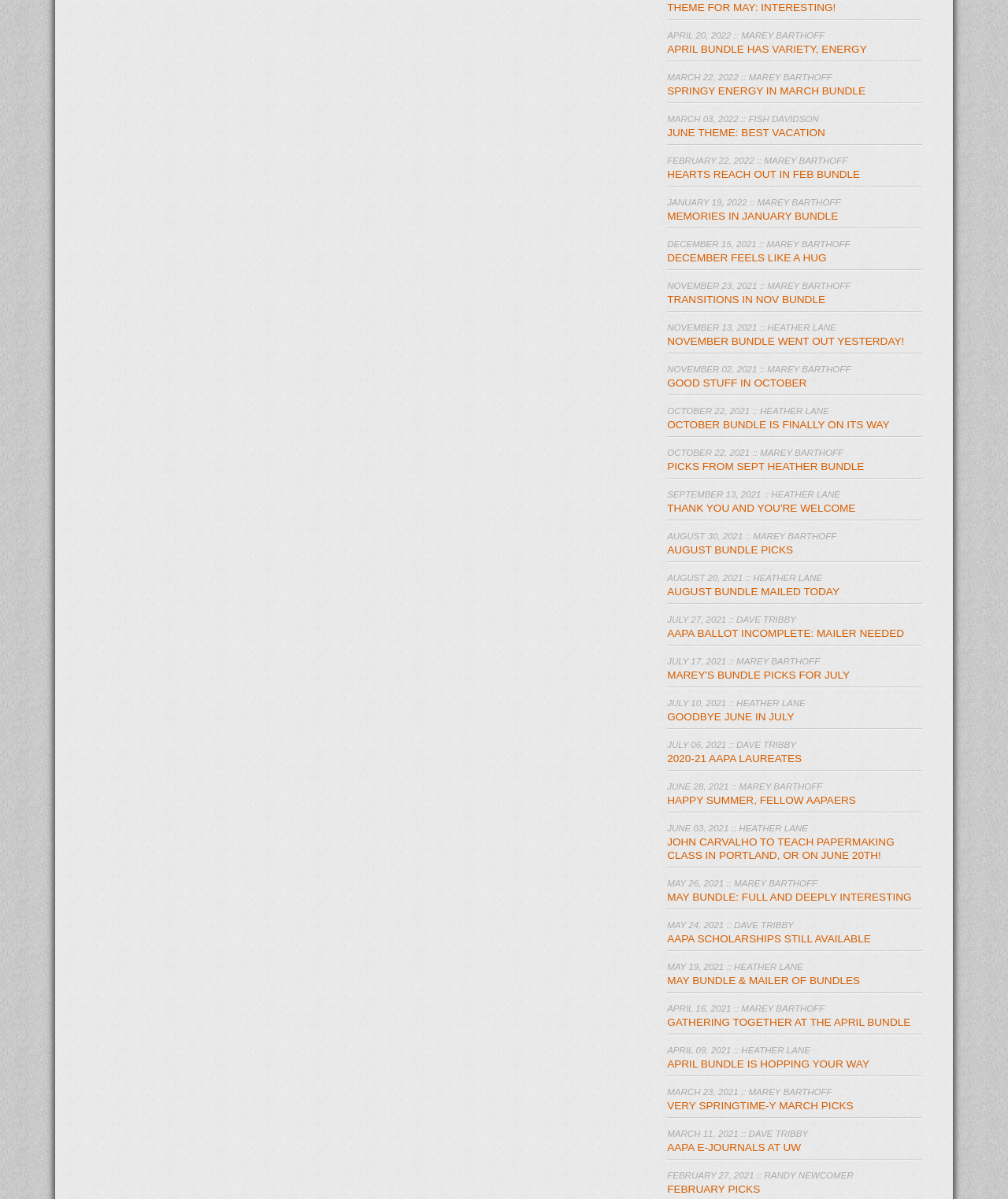Determine the coordinates of the bounding box that should be clicked to complete the instruction: "View the 'MARCH 22, 2022 :: MAREY BARTHOFF' post". The coordinates should be represented by four float numbers between 0 and 1: [left, top, right, bottom].

[0.662, 0.06, 0.825, 0.068]